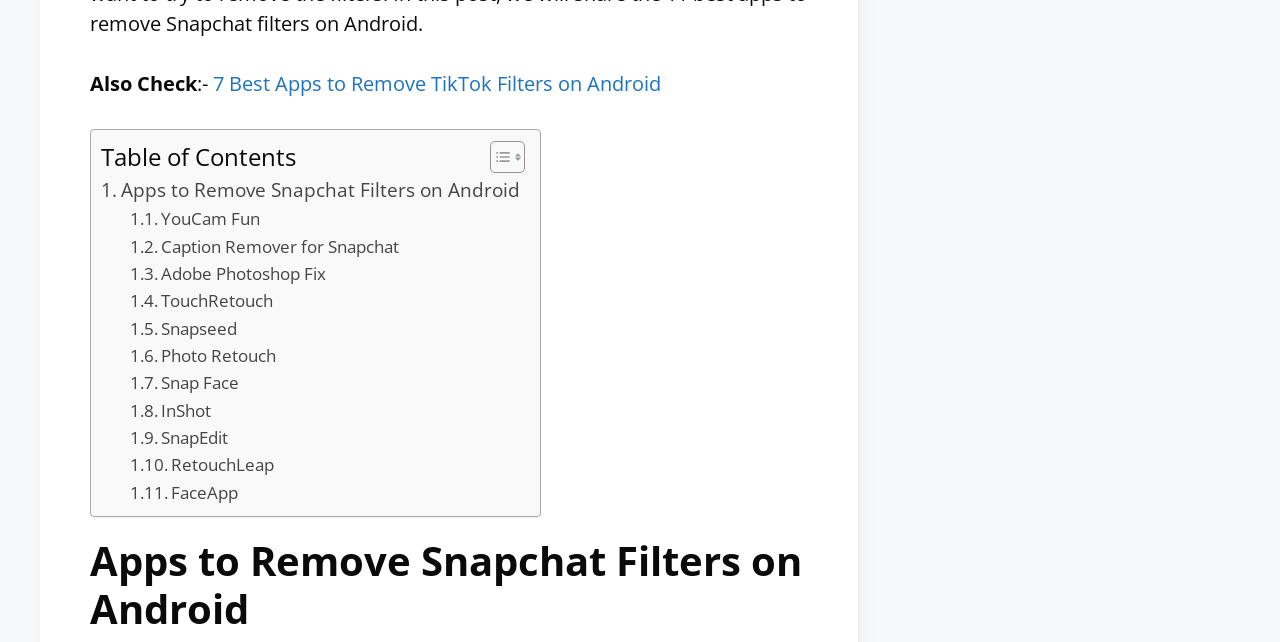Using the format (top-left x, top-left y, bottom-right x, bottom-right y), provide the bounding box coordinates for the described UI element. All values should be floating point numbers between 0 and 1: Adobe Photoshop Fix

[0.101, 0.405, 0.255, 0.447]